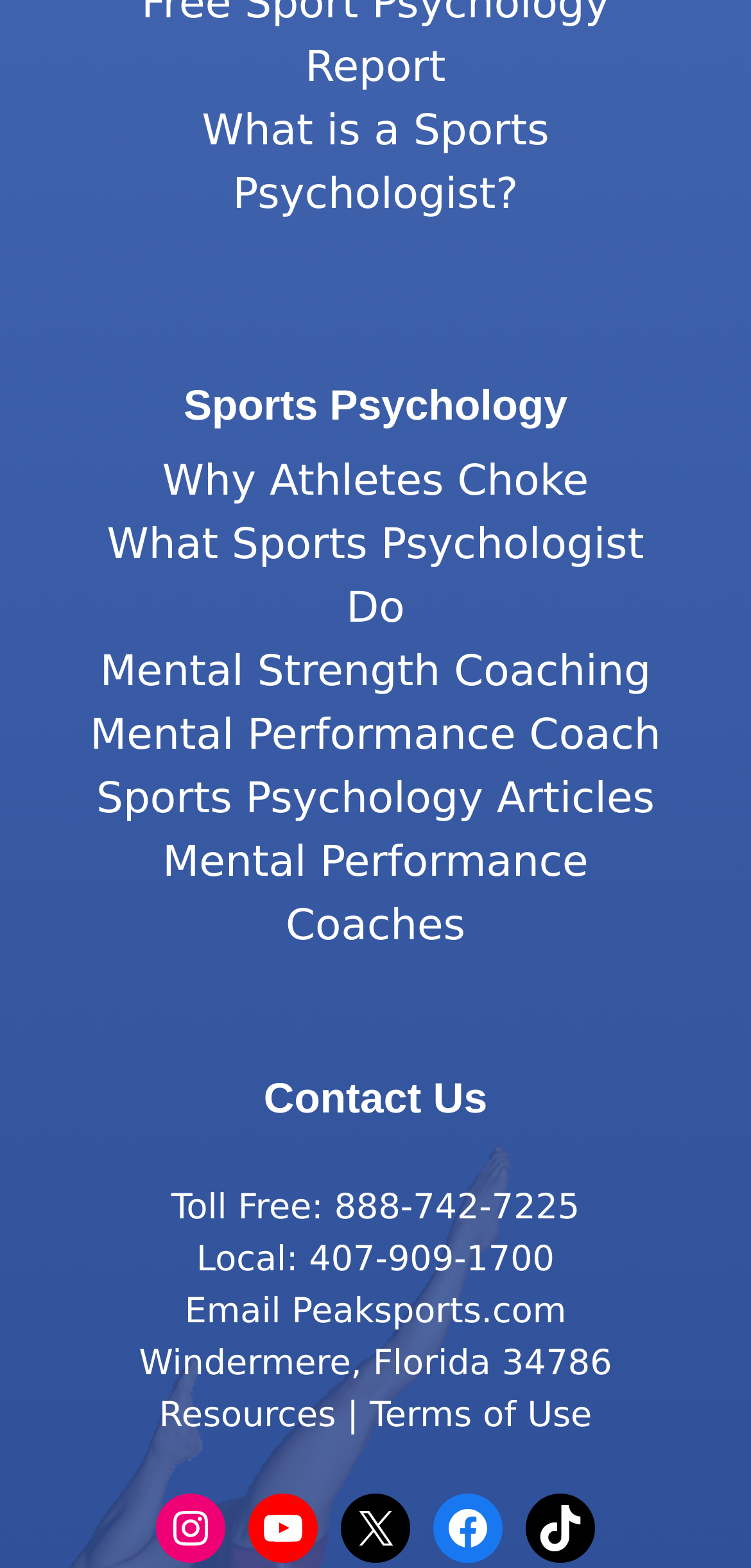Determine the bounding box coordinates of the clickable region to follow the instruction: "Learn about what a sports psychologist is".

[0.269, 0.069, 0.731, 0.14]